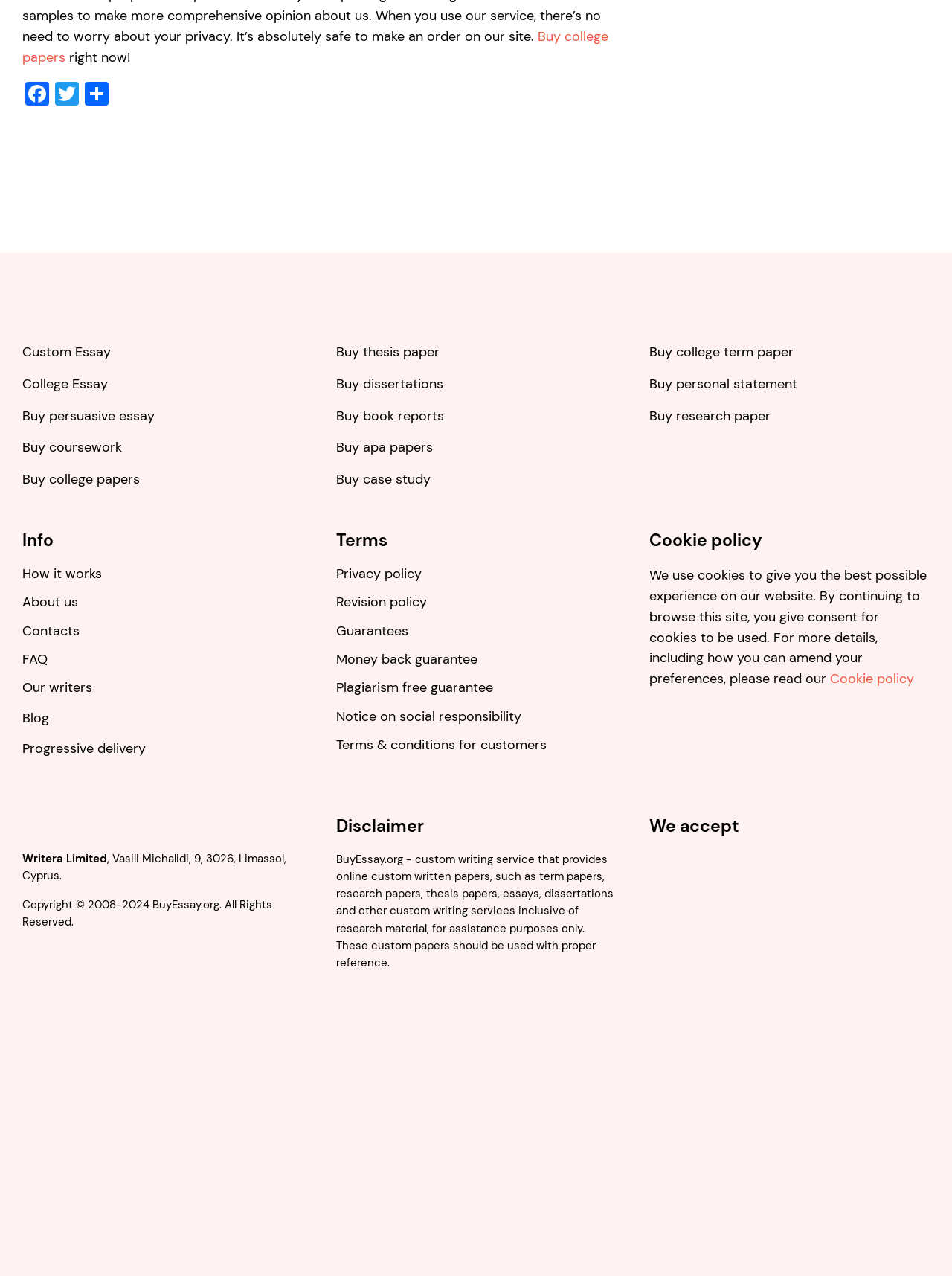Reply to the question with a single word or phrase:
What is the main purpose of this website?

Buy essays